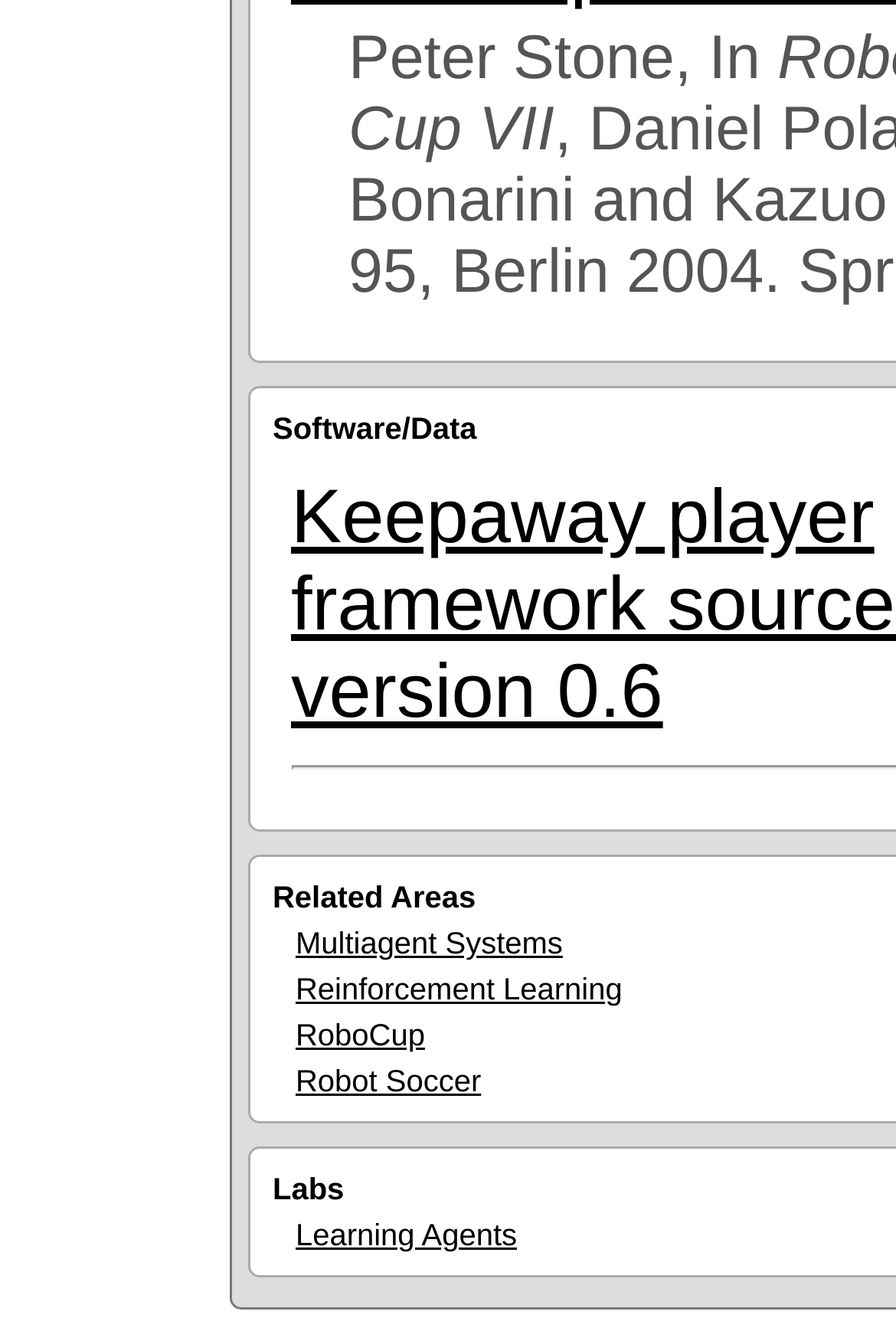Bounding box coordinates are specified in the format (top-left x, top-left y, bottom-right x, bottom-right y). All values are floating point numbers bounded between 0 and 1. Please provide the bounding box coordinate of the region this sentence describes: Learning Agents

[0.33, 0.906, 0.577, 0.932]